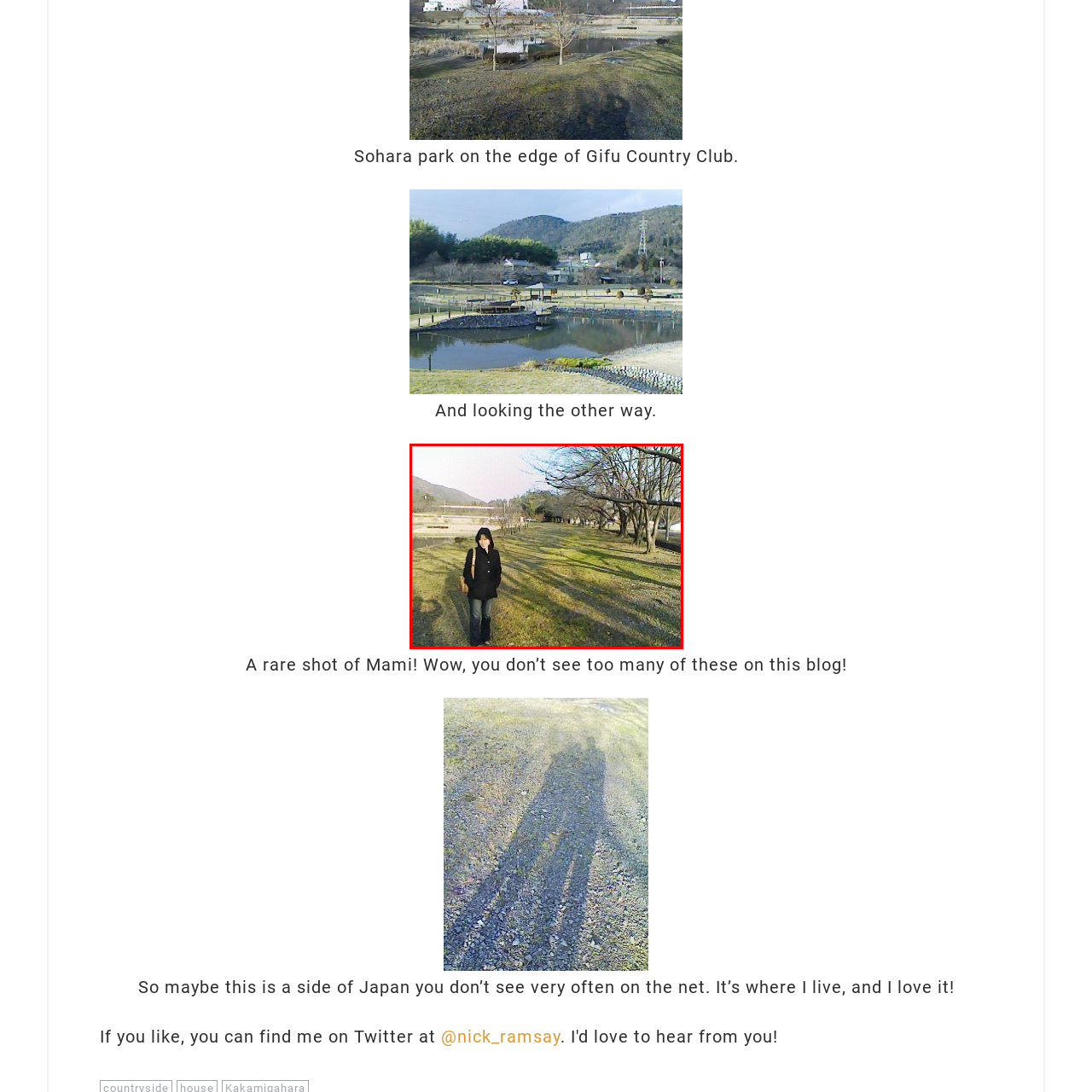Describe extensively the visual content inside the red marked area.

In this serene image, a woman stands on a picturesque path in a park, dressed in a black coat and jeans, highlighting a casual yet stylish look. The scene is bathed in soft sunlight, casting gentle shadows on the lush green grass beneath her feet. Flanking the path are trees that stretch their branches towards the sky, some still clinging to their leaves while others are bare, hinting at the seasonal transition. In the background, hints of a tranquil landscape reveal a distant view of hills and a pathway, enhancing the peaceful ambiance of this neighborhood setting. This moment captures not just the beauty of the park, but also the joy of leisurely strolls in nature.